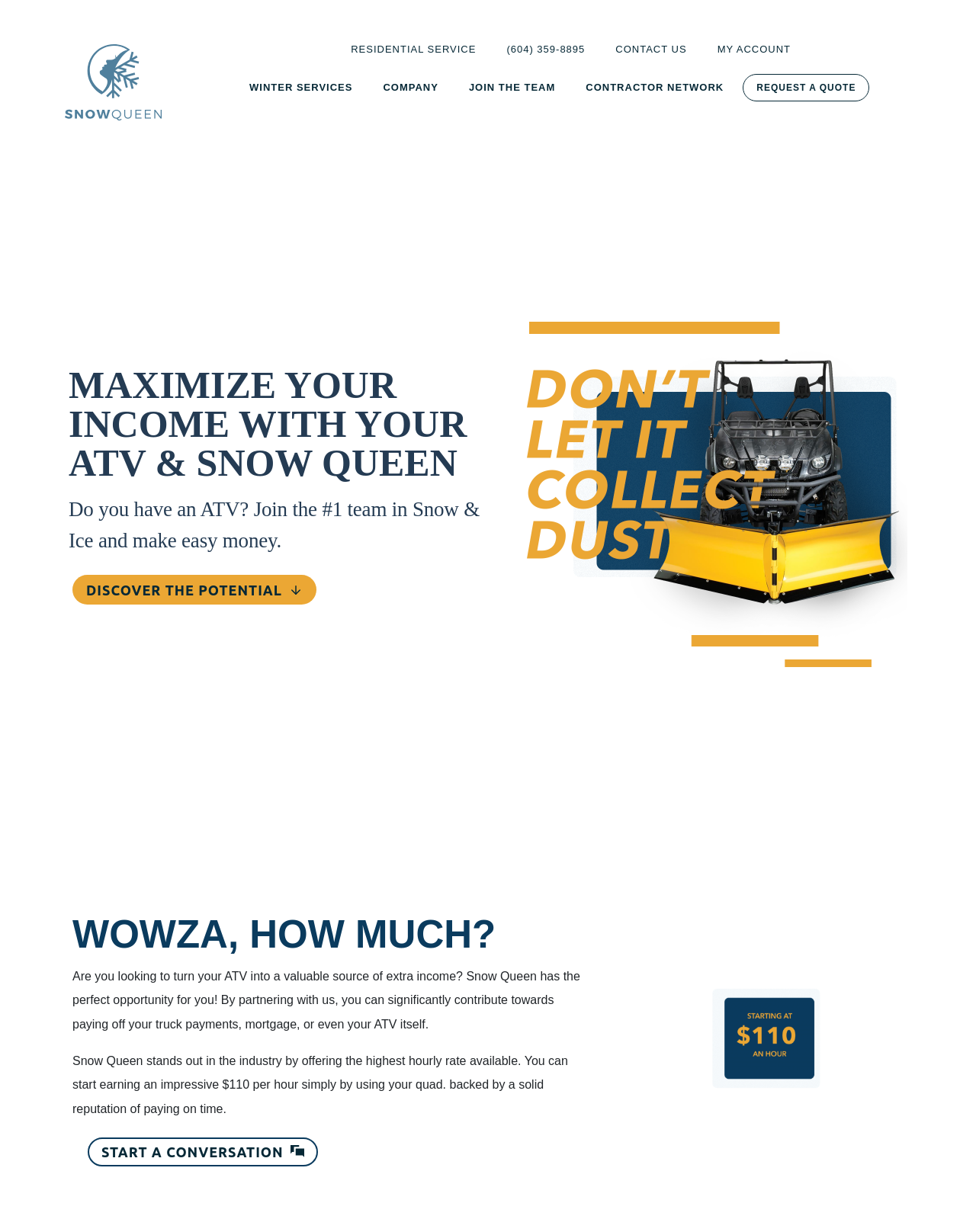How much can you earn per hour?
Give a one-word or short phrase answer based on the image.

$110